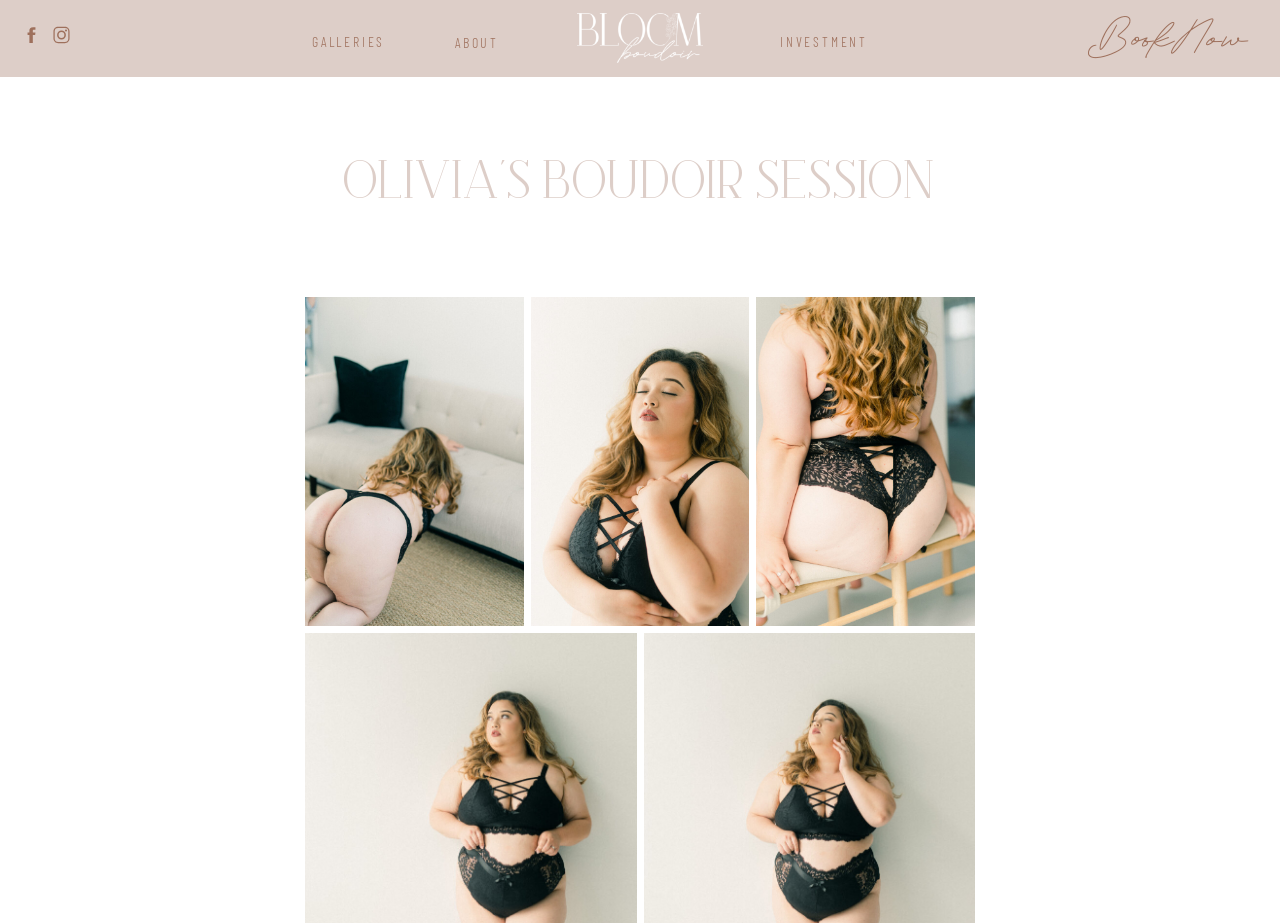Give a short answer to this question using one word or a phrase:
How many figures are there in the webpage?

3